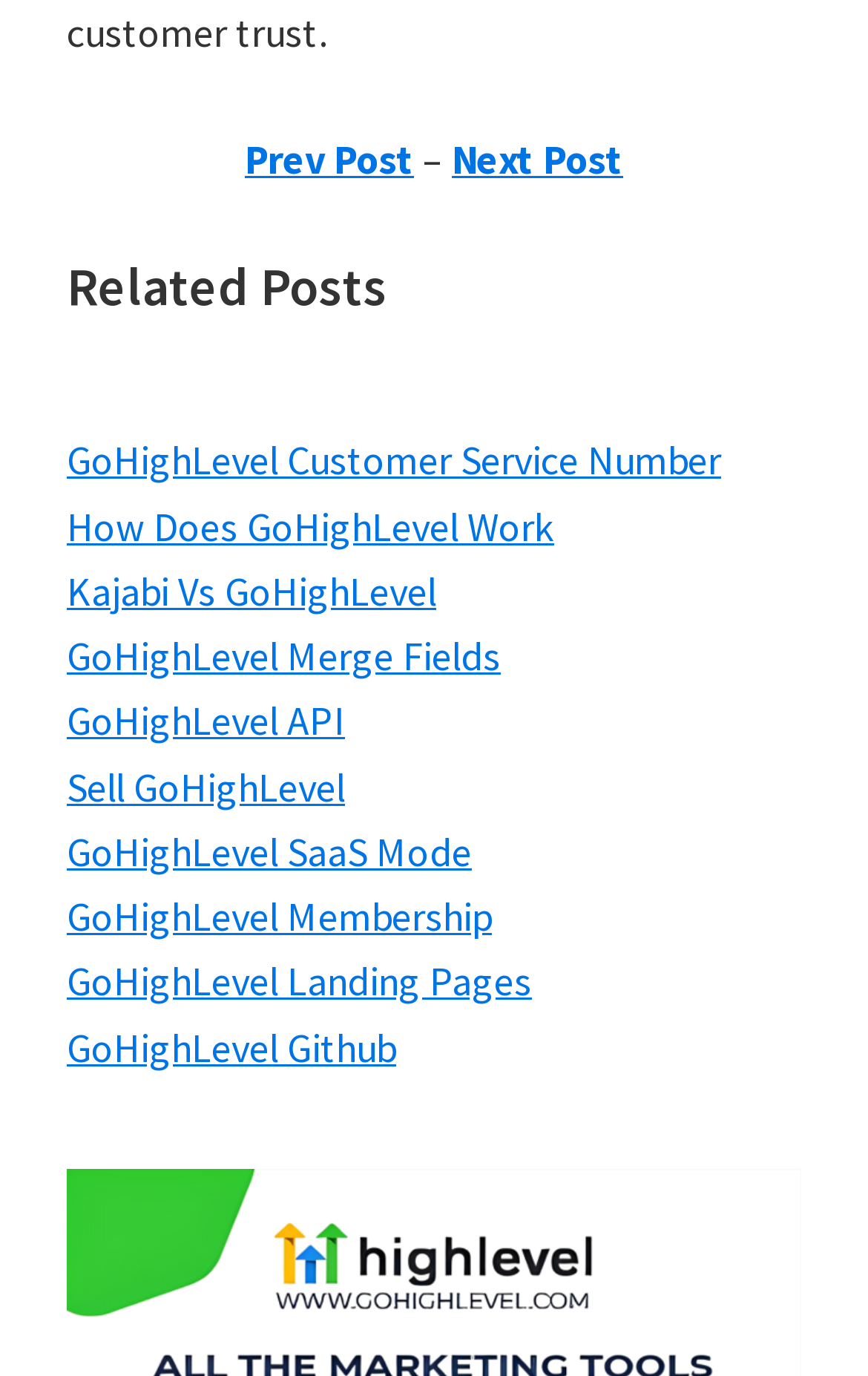Specify the bounding box coordinates of the area to click in order to execute this command: 'Learn how GoHighLevel works'. The coordinates should consist of four float numbers ranging from 0 to 1, and should be formatted as [left, top, right, bottom].

[0.077, 0.363, 0.638, 0.401]